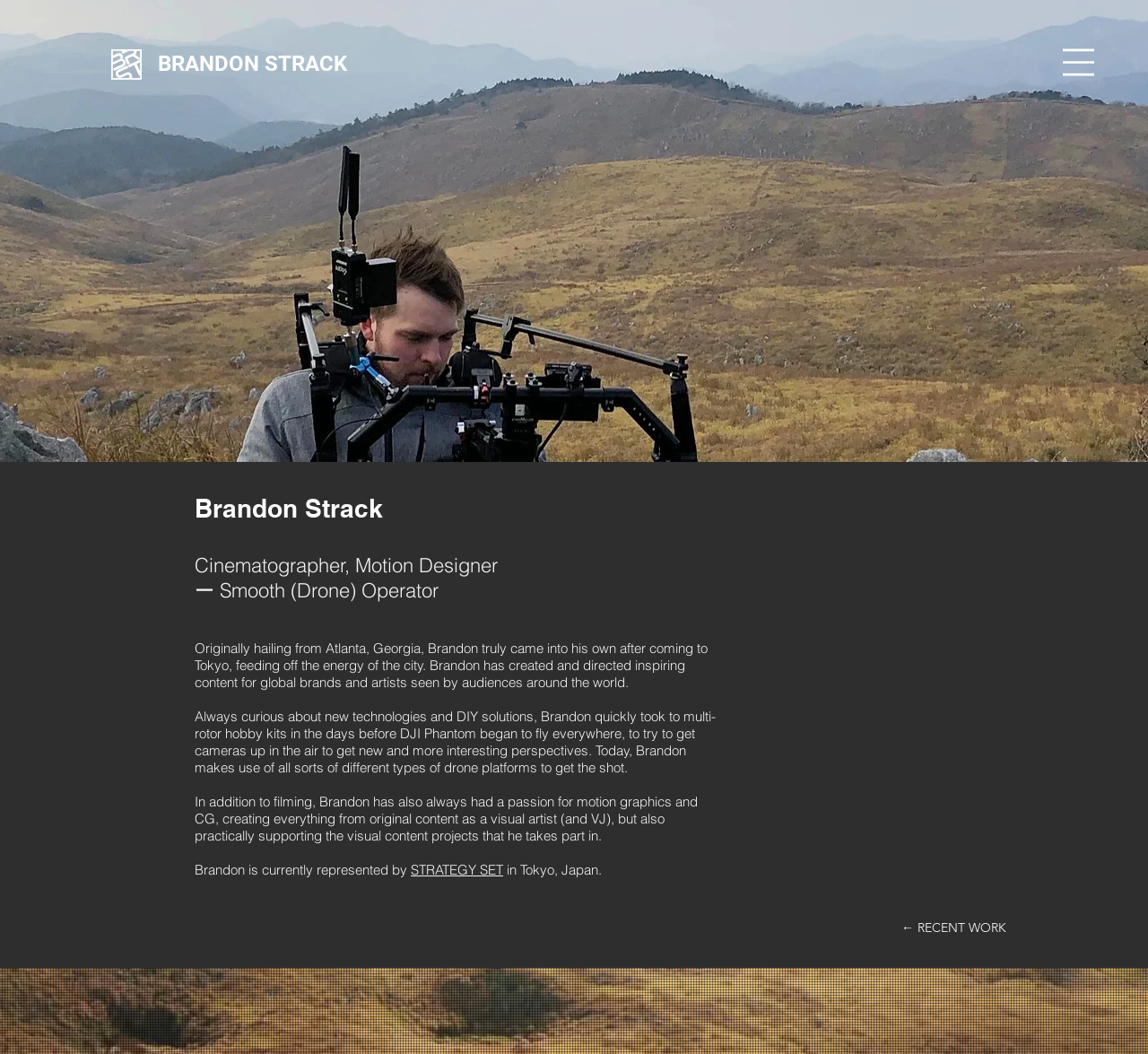Who represents Brandon Strack in Tokyo, Japan?
Use the information from the screenshot to give a comprehensive response to the question.

I found this information in the link element that mentions Brandon Strack's representation, which states that he is 'currently represented by STRATEGY SET' in Tokyo, Japan.